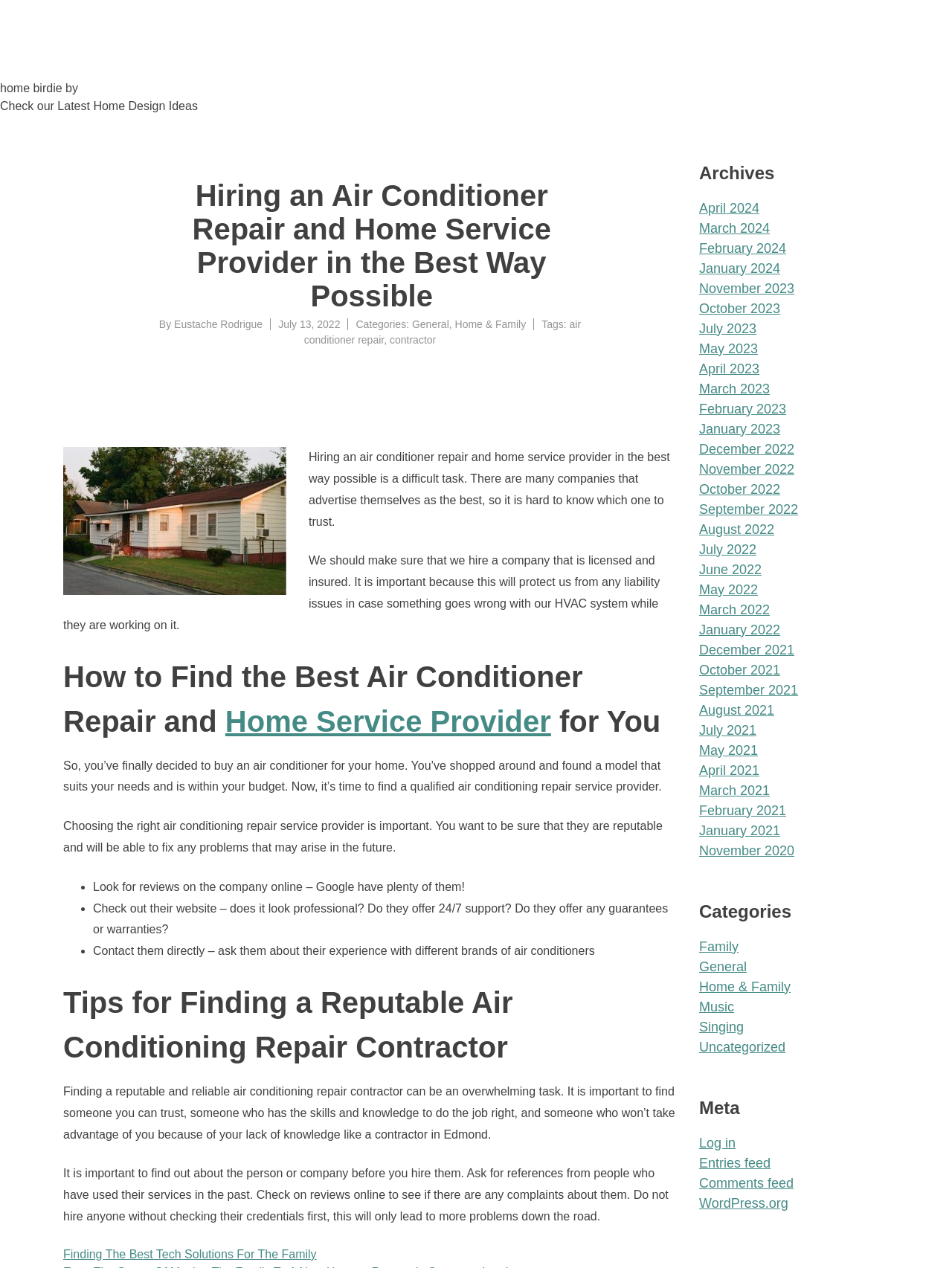Find the bounding box coordinates for the element that must be clicked to complete the instruction: "Visit the 'HOME' page". The coordinates should be four float numbers between 0 and 1, indicated as [left, top, right, bottom].

None